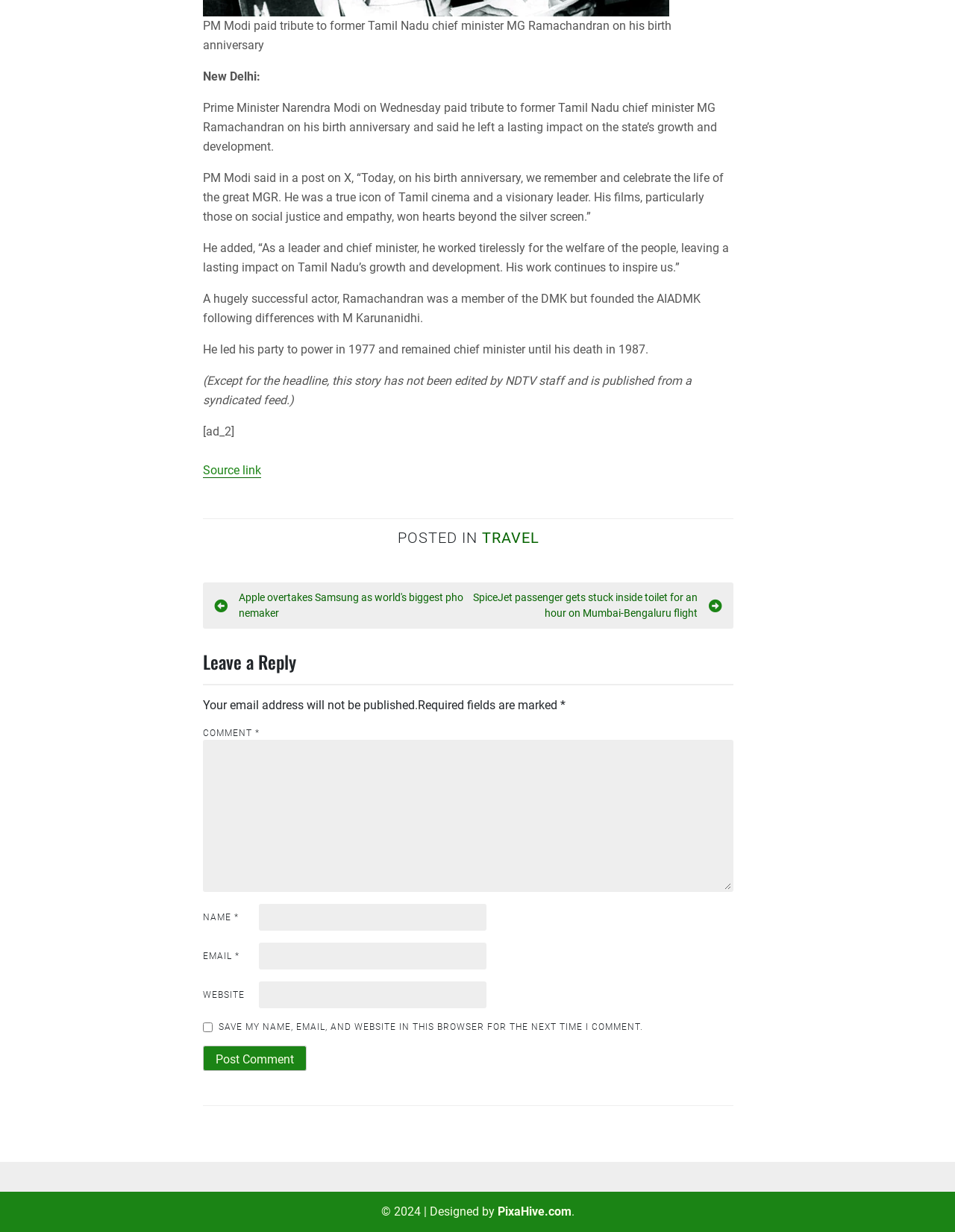Could you provide the bounding box coordinates for the portion of the screen to click to complete this instruction: "Enter your name in the 'NAME' field"?

[0.271, 0.734, 0.509, 0.756]